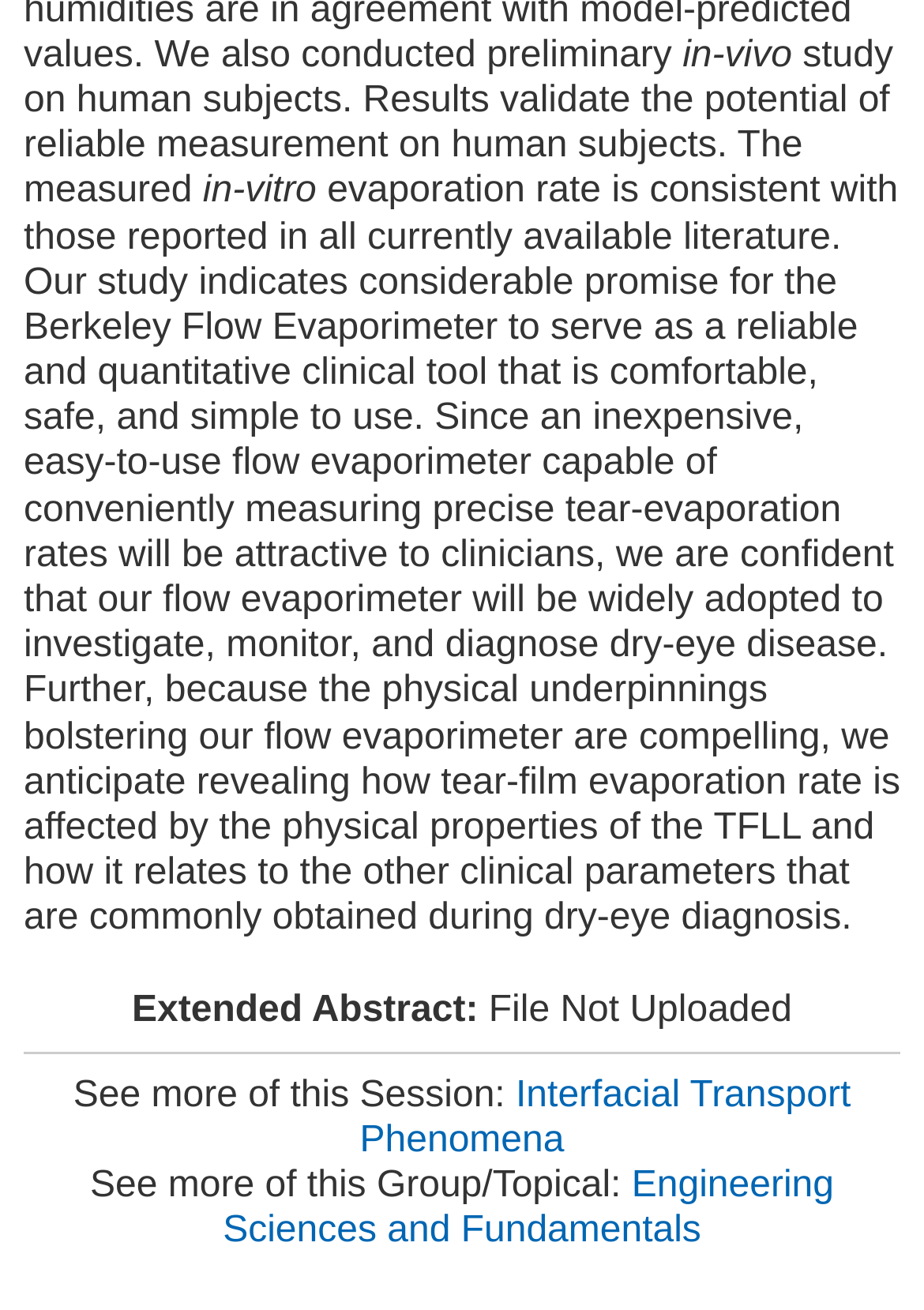What is the relation between TFLL and tear-film evaporation rate?
Based on the visual content, answer with a single word or a brief phrase.

TFLL affects tear-film evaporation rate